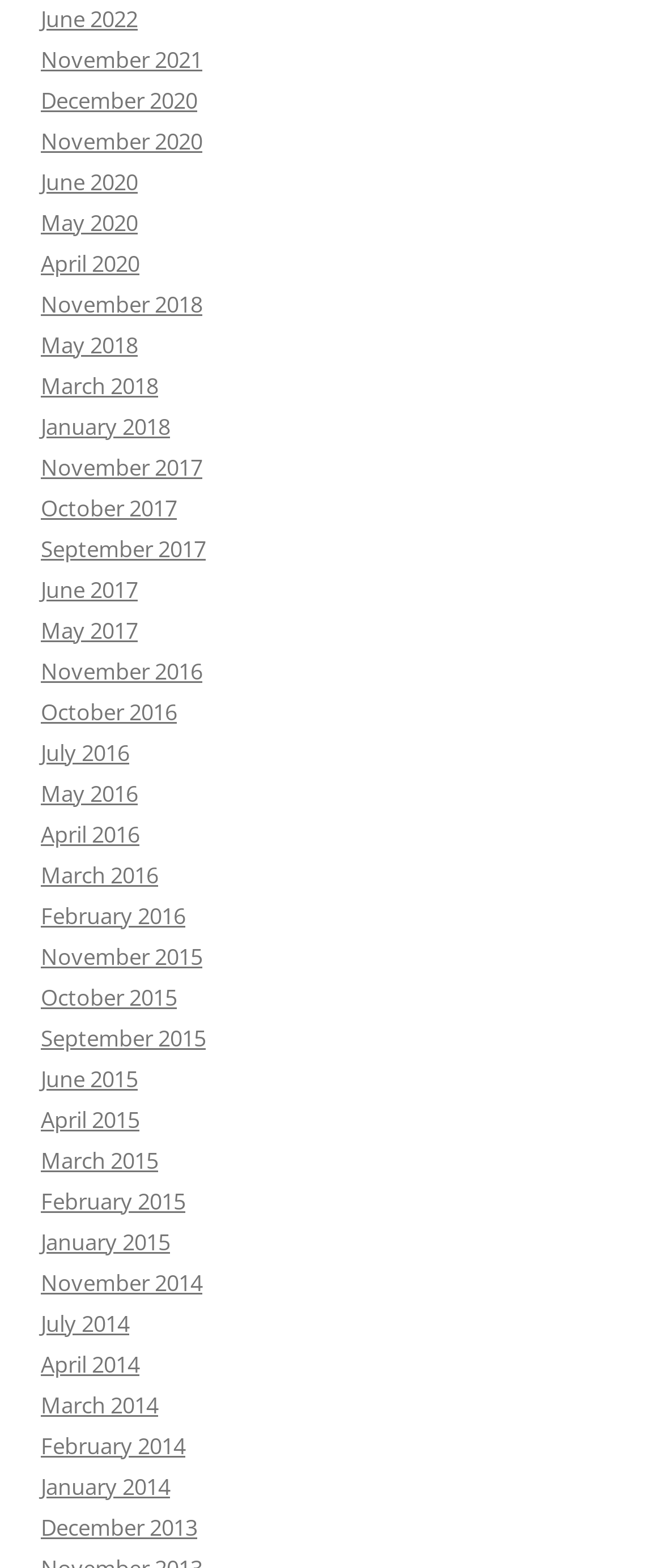Please indicate the bounding box coordinates of the element's region to be clicked to achieve the instruction: "View January 2015". Provide the coordinates as four float numbers between 0 and 1, i.e., [left, top, right, bottom].

[0.062, 0.782, 0.256, 0.801]